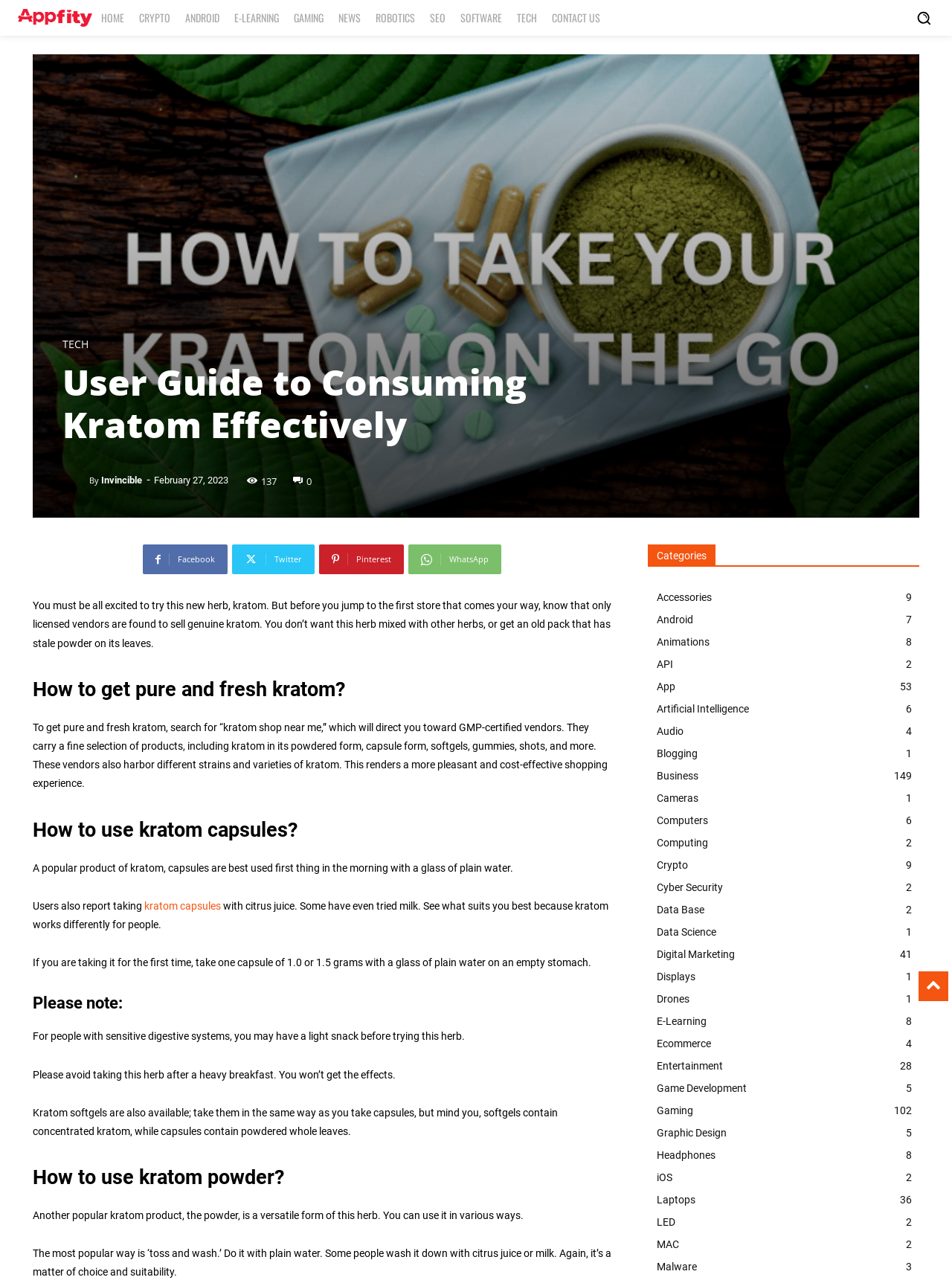What is the 'toss and wash' method used for?
Based on the visual, give a brief answer using one word or a short phrase.

Using kratom powder